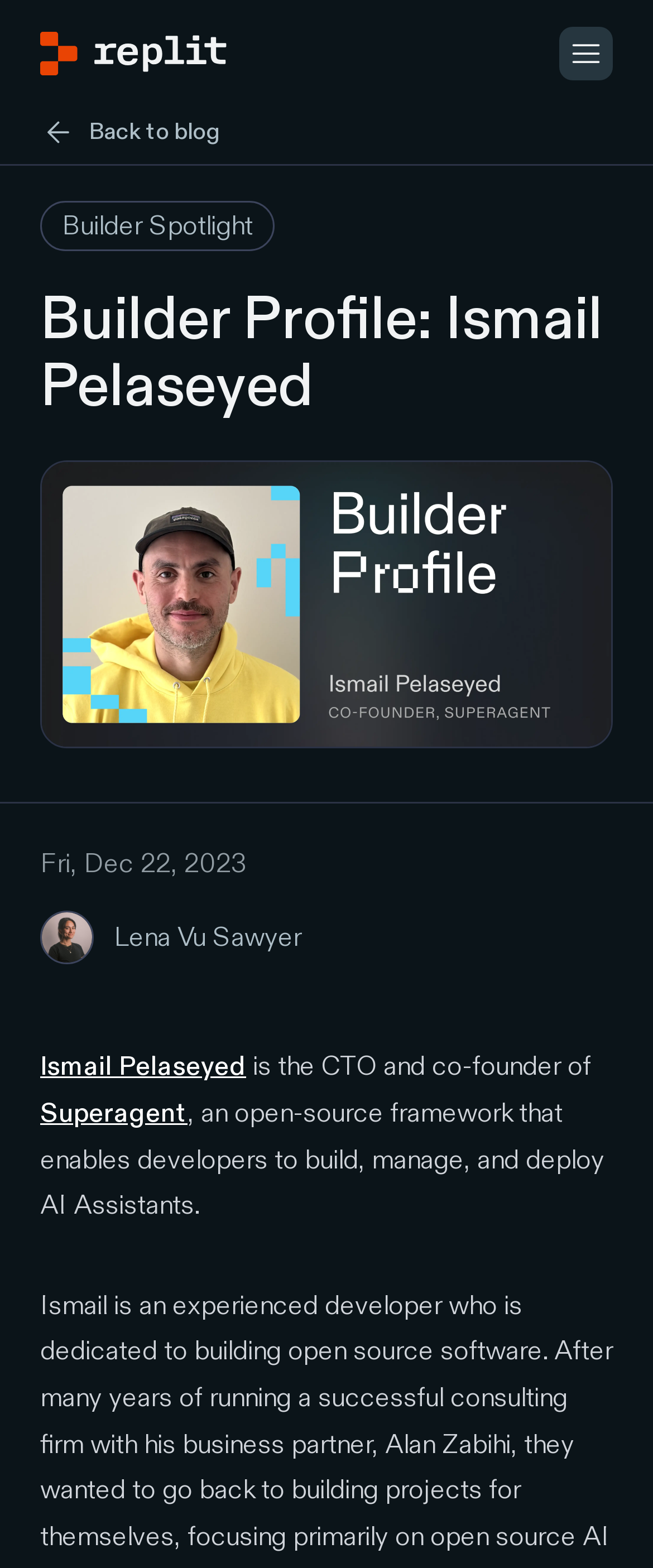Determine the bounding box for the HTML element described here: "aria-label="Open Mobile Navigation"". The coordinates should be given as [left, top, right, bottom] with each number being a float between 0 and 1.

[0.856, 0.017, 0.938, 0.051]